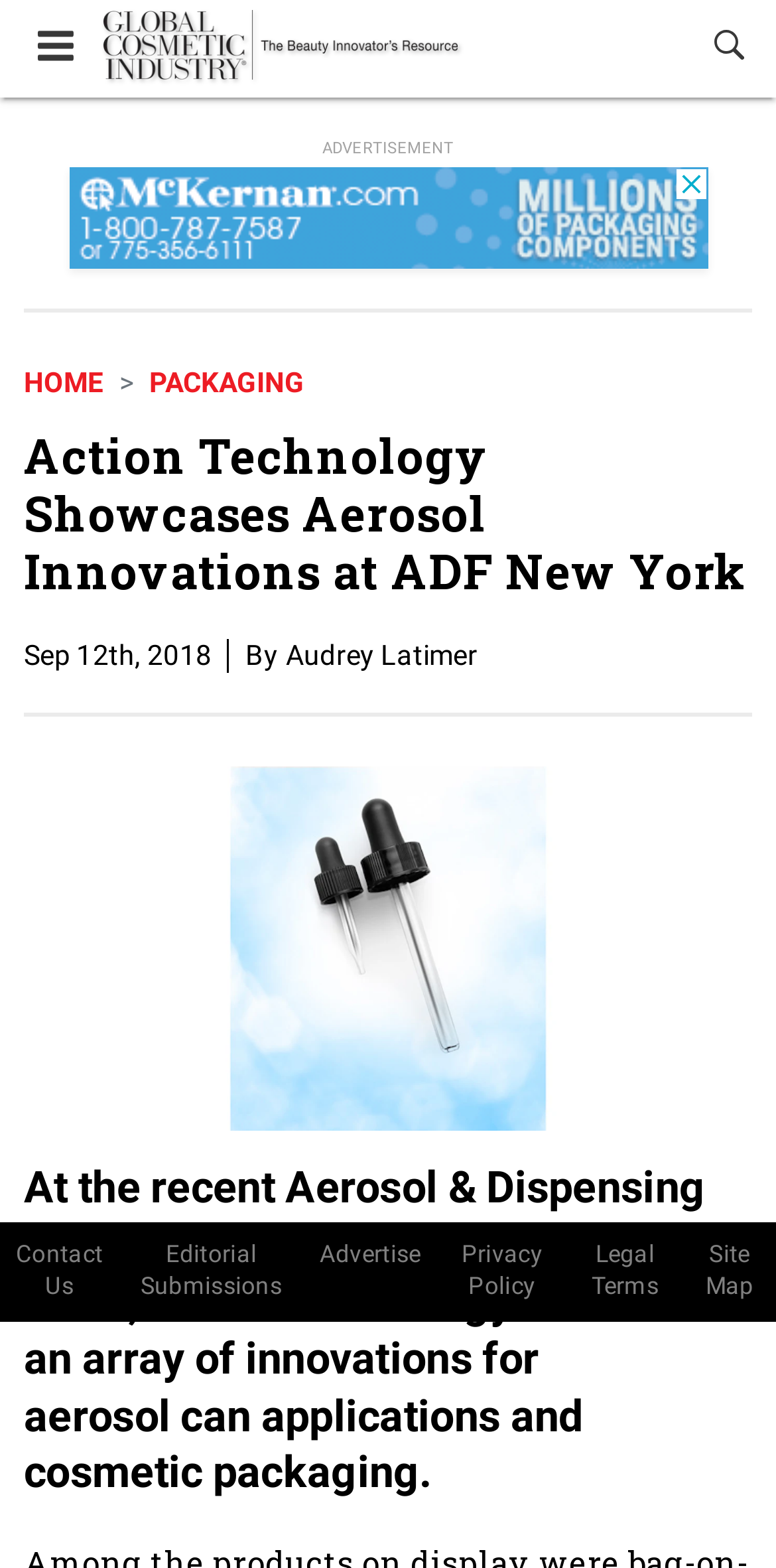Locate the bounding box coordinates of the clickable area needed to fulfill the instruction: "Contact us".

[0.021, 0.79, 0.133, 0.83]